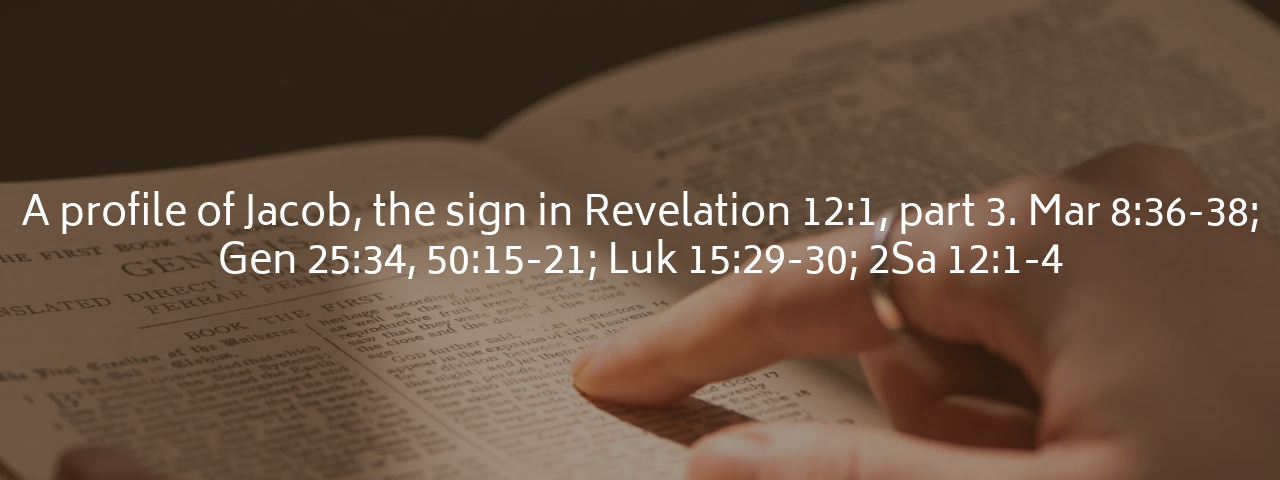What is the atmosphere created by the image?
From the screenshot, supply a one-word or short-phrase answer.

Inviting atmosphere